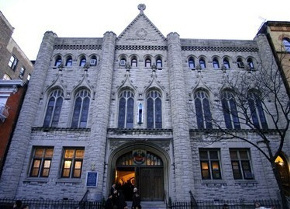What time of day is the scene set in?
Analyze the screenshot and provide a detailed answer to the question.

The caption states that the scene is set during twilight, which is evident from the warm glow cast on the building, accentuating its ornate details.